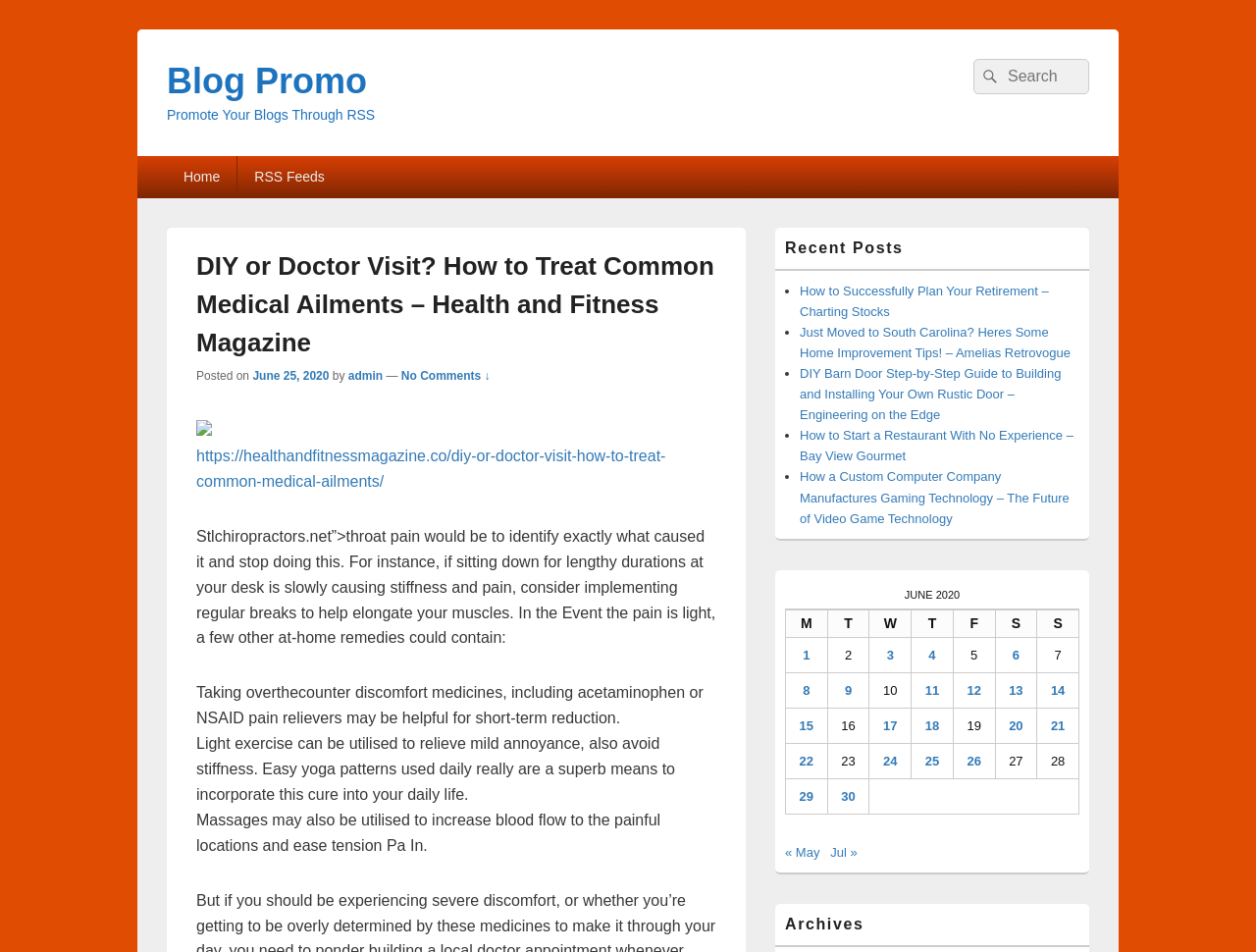How many days are listed in the calendar table?
Based on the visual details in the image, please answer the question thoroughly.

The calendar table is located in the sidebar and lists the days of June 2020. There are 15 days listed in the table, from June 1 to June 15, each with a corresponding link to posts published on that day.